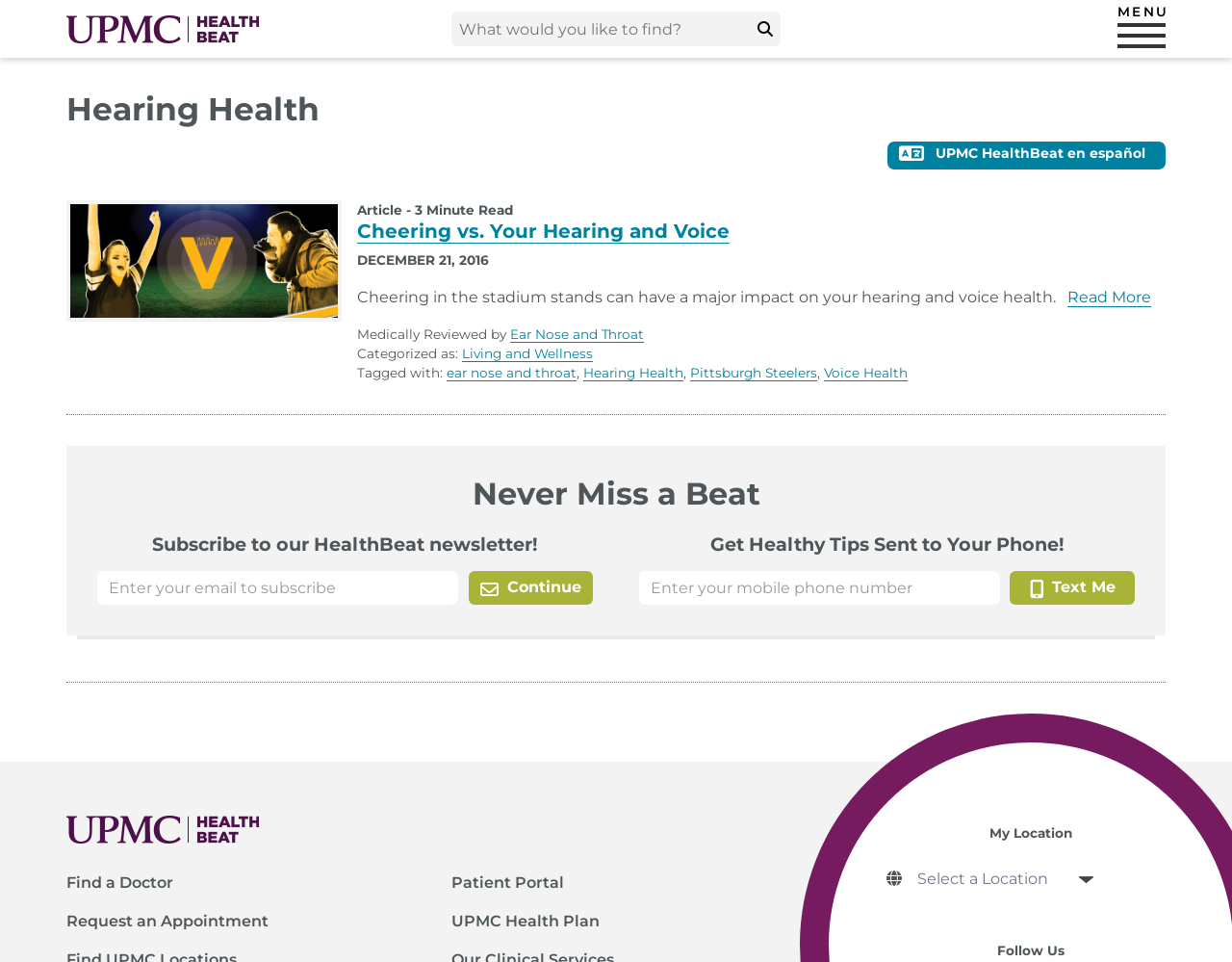Find the bounding box coordinates of the clickable area that will achieve the following instruction: "Find a Doctor".

[0.054, 0.906, 0.141, 0.93]